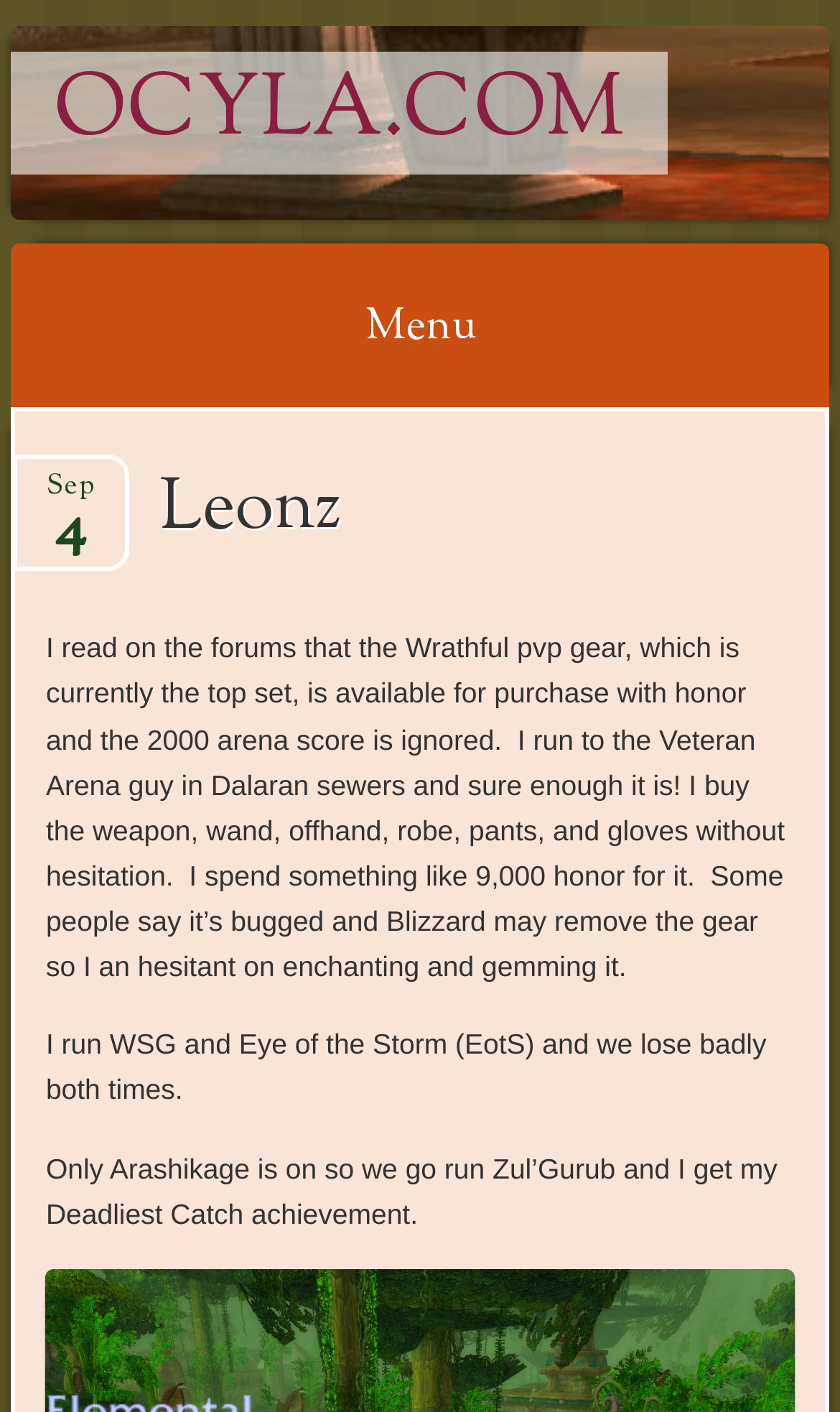Give the bounding box coordinates for the element described as: "Sep4".

[0.02, 0.314, 0.148, 0.376]